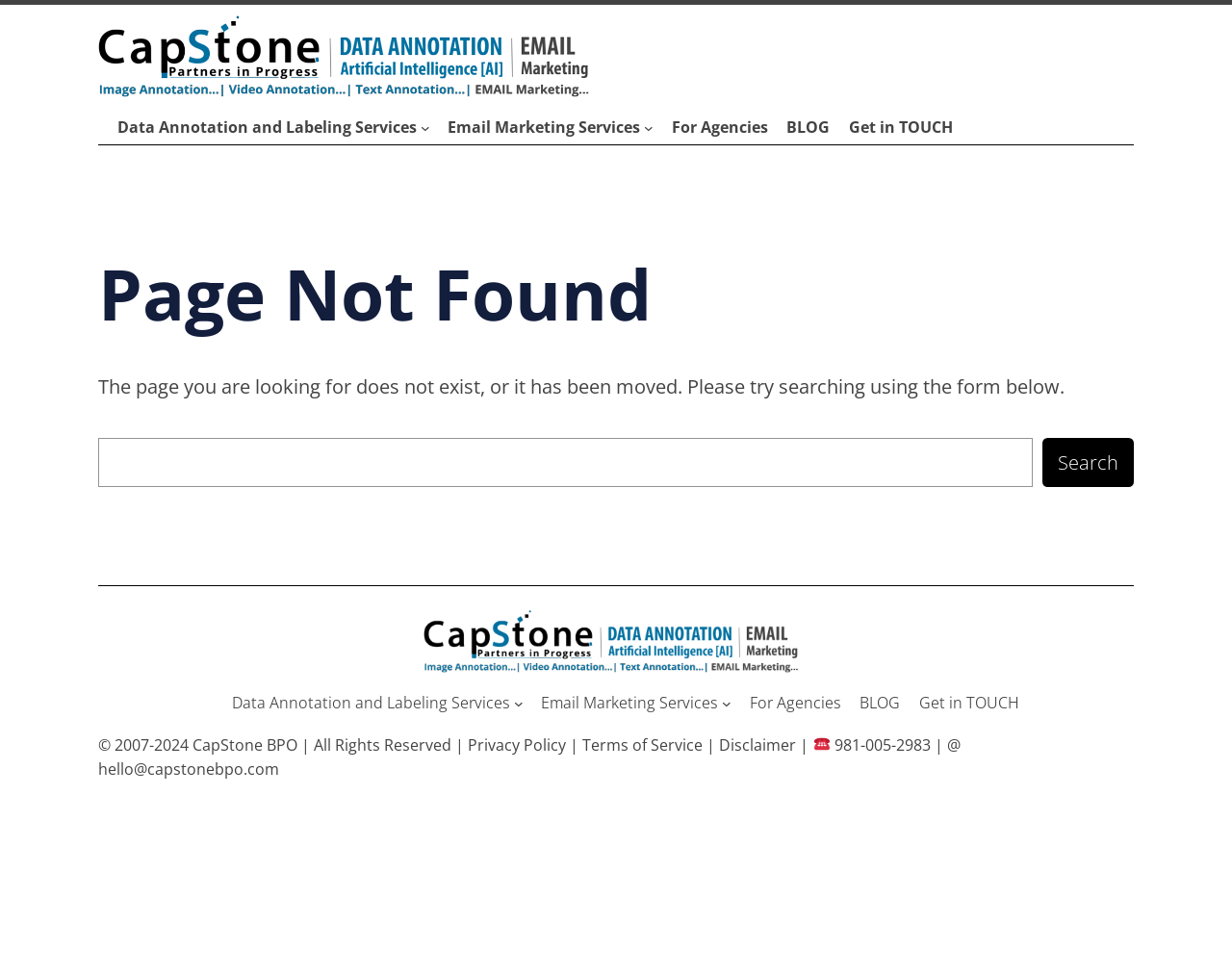Please determine the bounding box coordinates of the section I need to click to accomplish this instruction: "Search for something".

[0.08, 0.45, 0.92, 0.499]